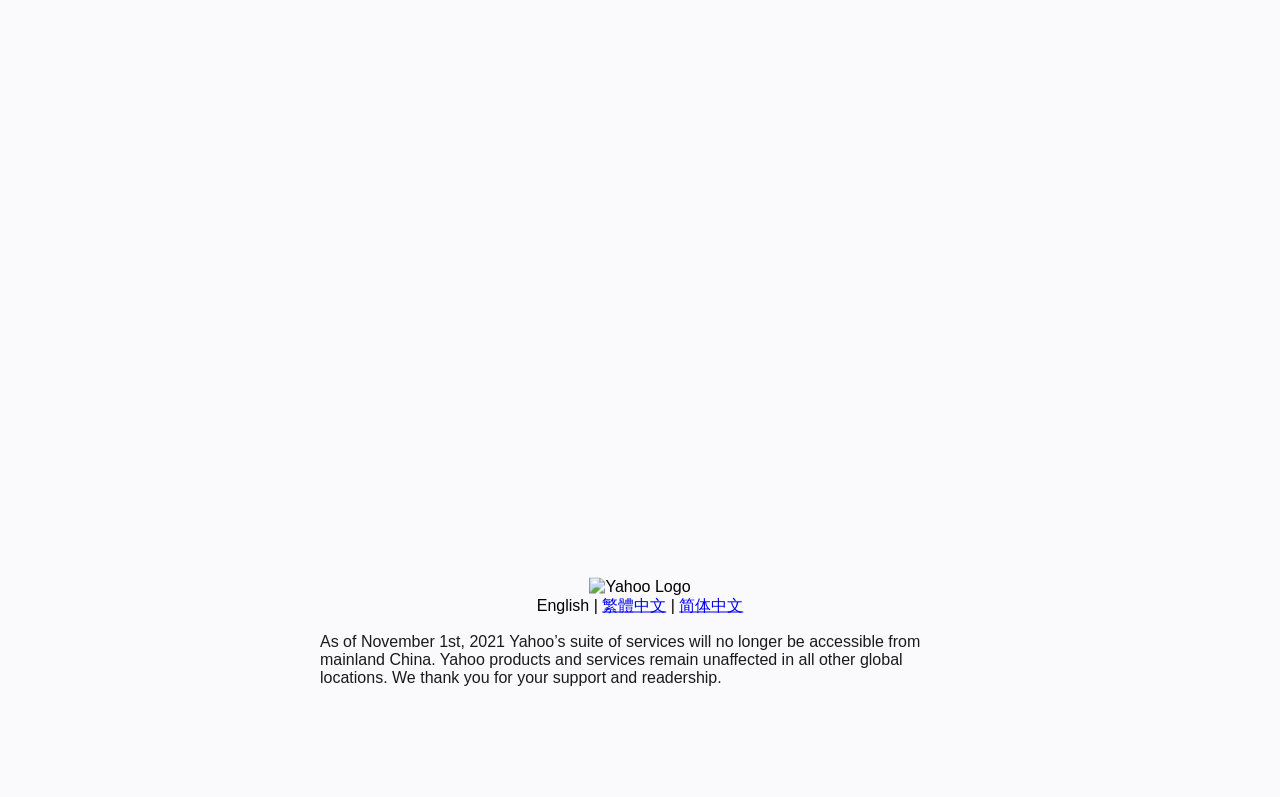Using the given element description, provide the bounding box coordinates (top-left x, top-left y, bottom-right x, bottom-right y) for the corresponding UI element in the screenshot: English

[0.419, 0.748, 0.46, 0.77]